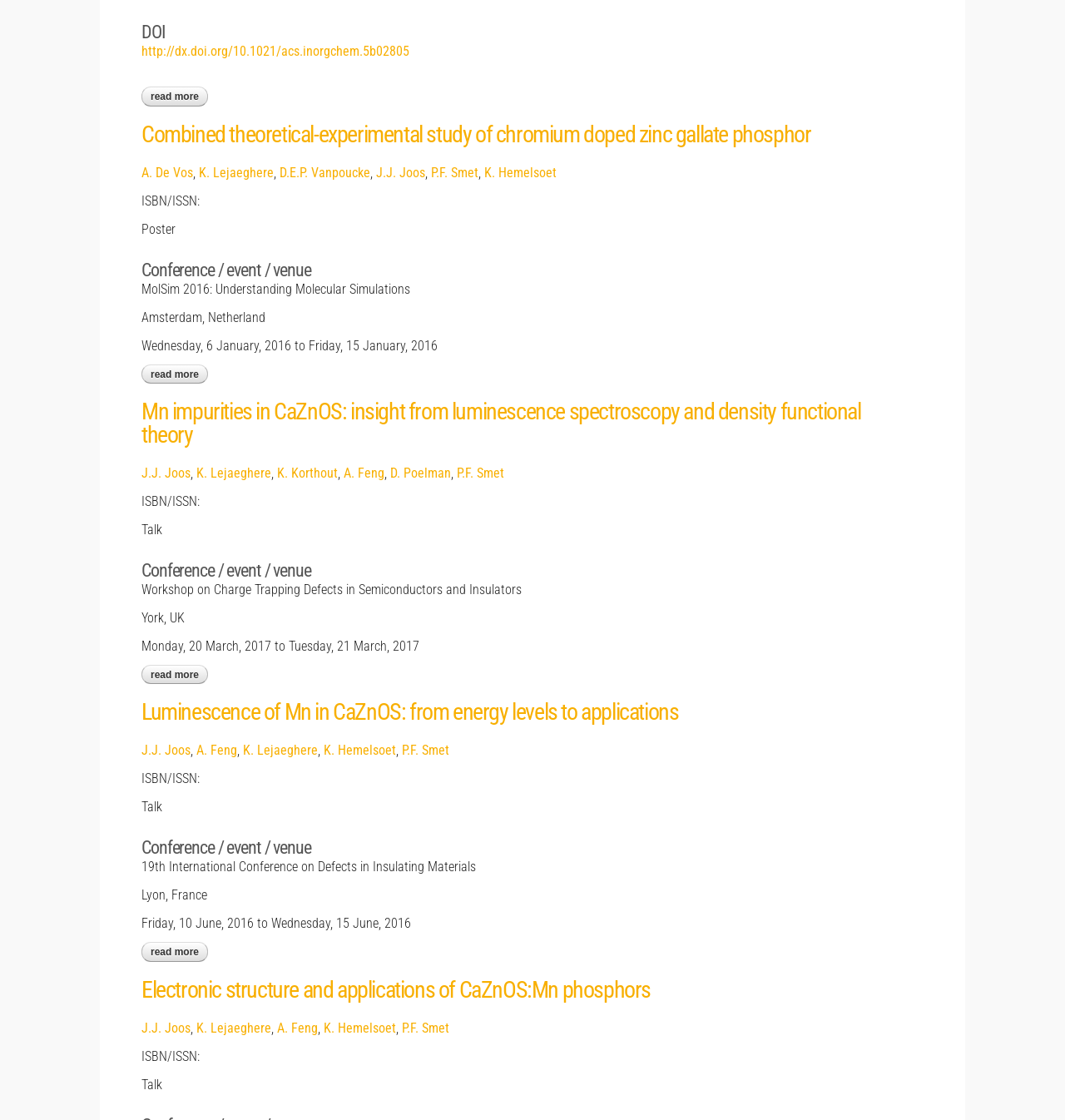Given the description "A. De Vos", determine the bounding box of the corresponding UI element.

[0.133, 0.147, 0.181, 0.161]